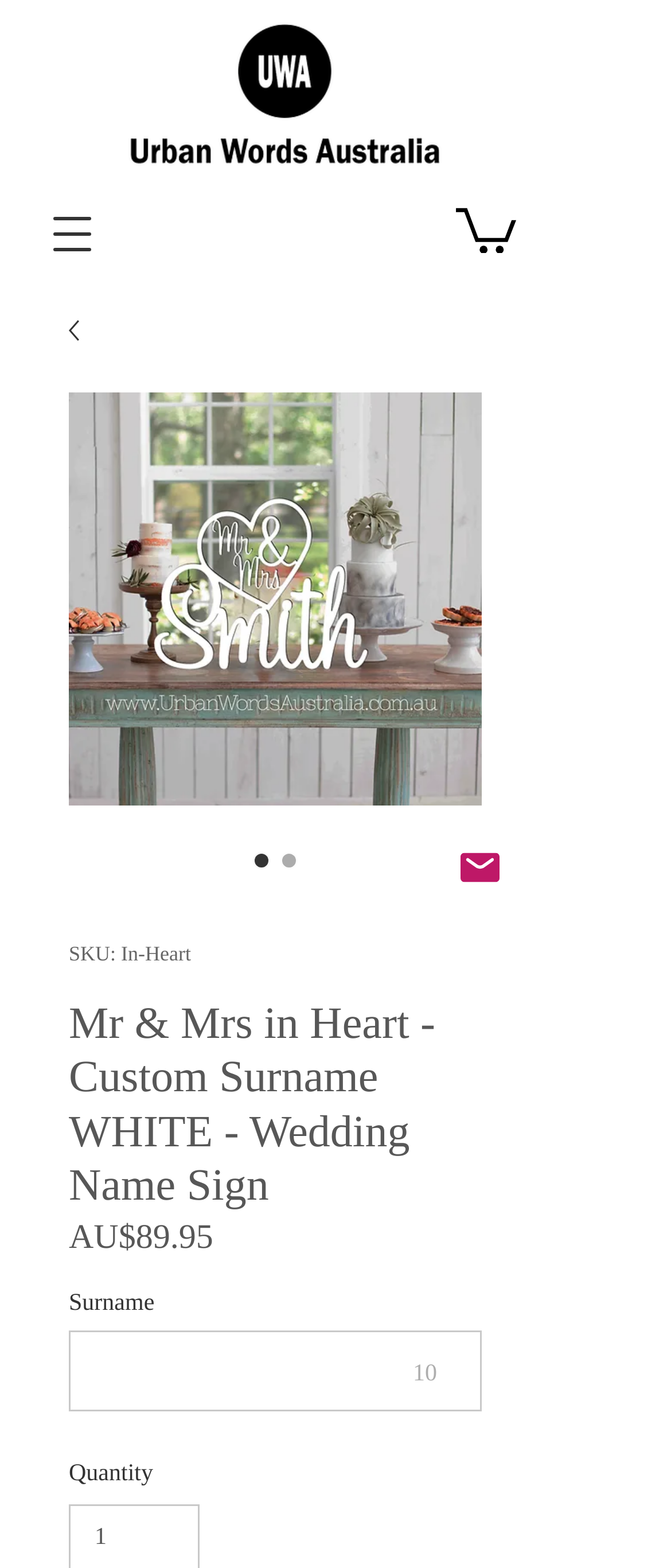Write a detailed summary of the webpage.

This webpage appears to be a product page for a wedding name sign. At the top left, there is a button to open a navigation menu. Next to it, there is a logo of Urban Words Australia, which is also a link. 

Below the logo, there is a large image of a wedding name sign with the text "Mr & Mrs in Heart - Custom Surname WHITE - Wedding Name Sign". This image takes up most of the top section of the page. 

To the right of the image, there are two radio buttons, one of which is selected by default. Below the radio buttons, there is a heading with the same text as the image, followed by a static text "SKU: In-Heart". 

Further down, there is a price listed as "AU$89.95" with a label "Price" next to it. Below the price, there is a textbox to input the quantity, with a label "Quantity" above it. 

At the top right, there is a link with an image, which appears to be a social media or email link. There is another link with an image at the bottom right, which may be another social media or email link.